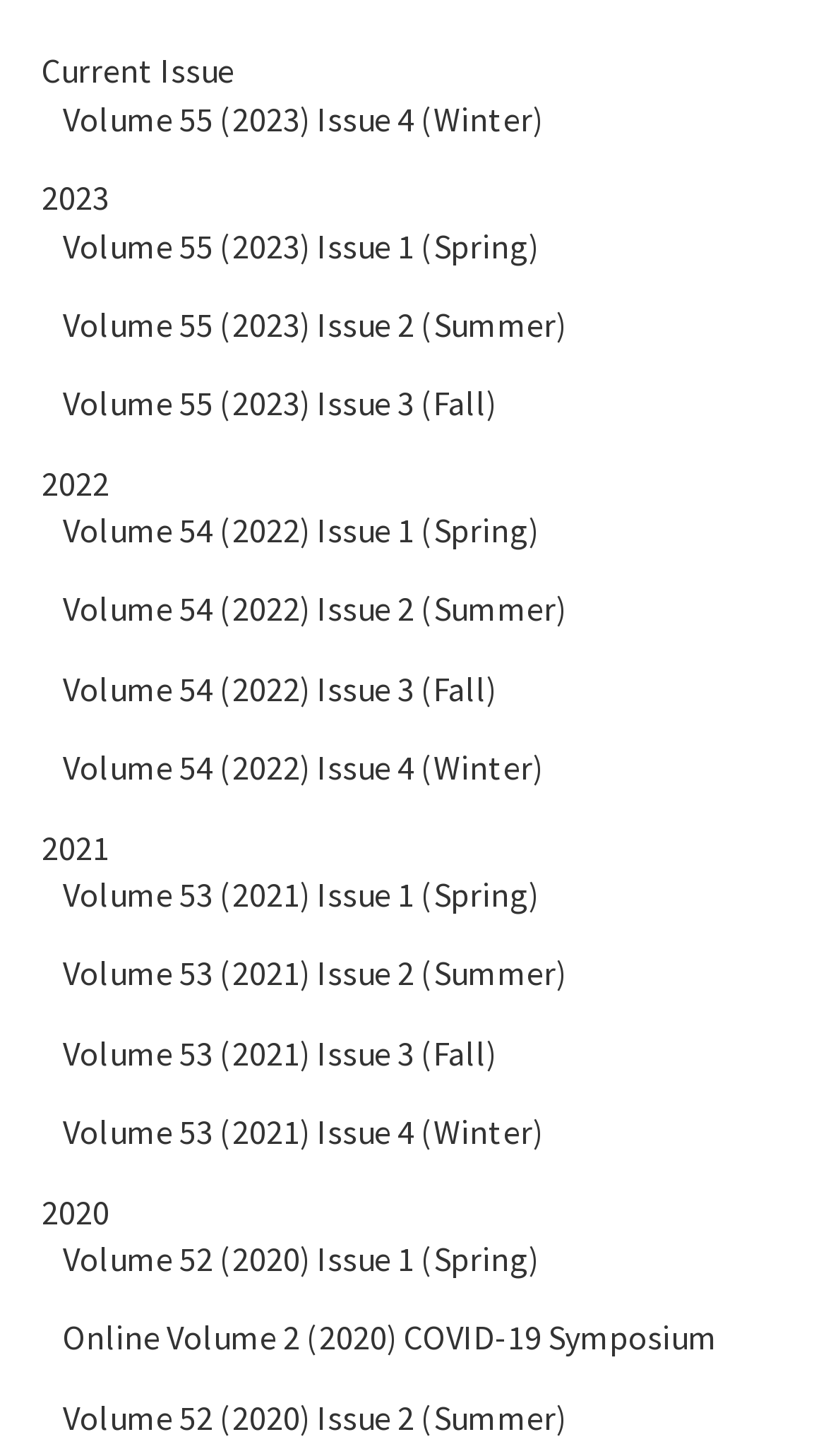What is the earliest year available in the journal archive?
Look at the webpage screenshot and answer the question with a detailed explanation.

To find the earliest year available in the journal archive, I looked at the links on the webpage and found that the earliest year mentioned is 2020, with links to 'Volume 52 (2020) Issue 1 (Spring)', 'Online Volume 2 (2020) COVID-19 Symposium', and 'Volume 52 (2020) Issue 2 (Summer)'.